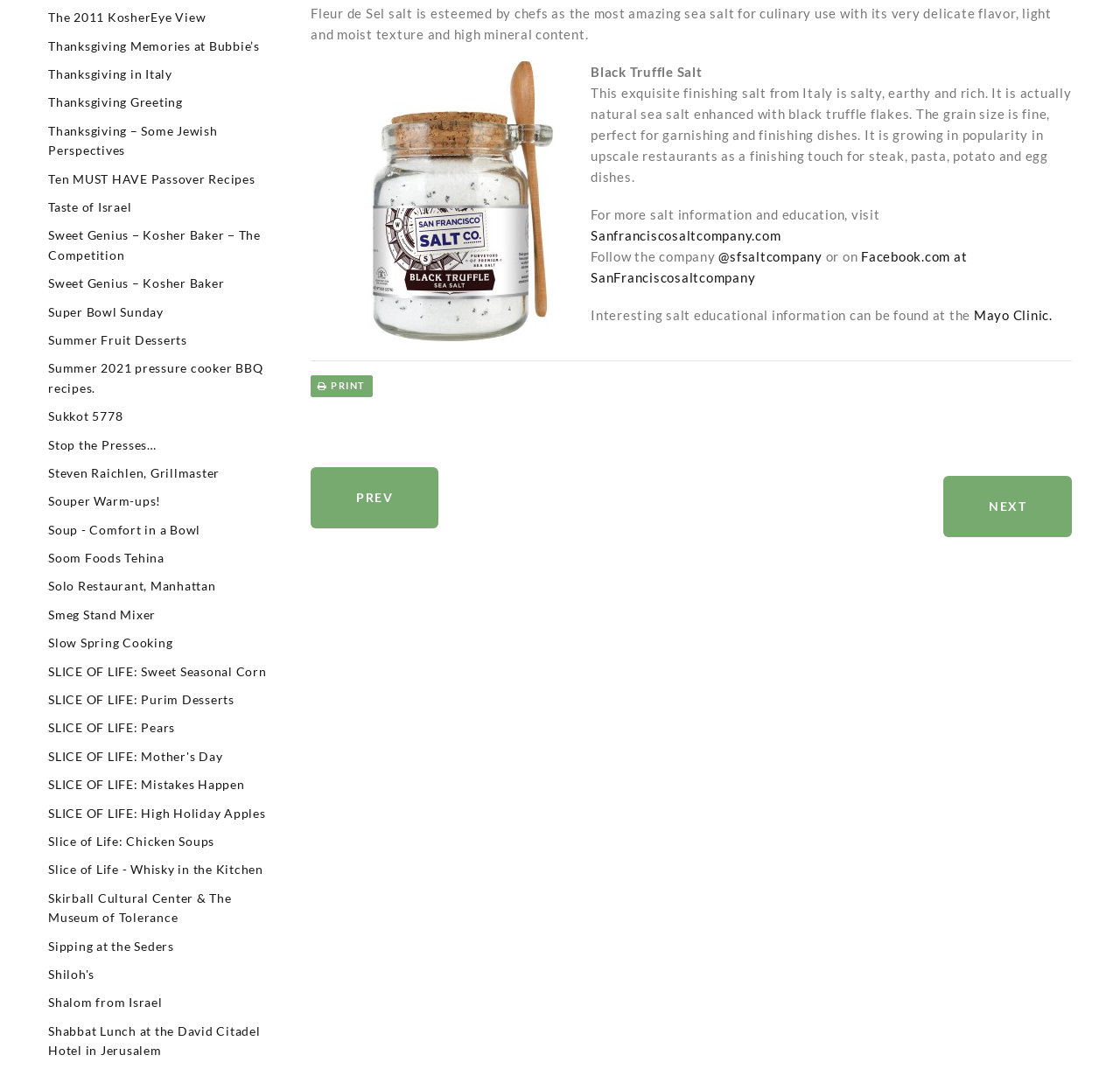What is the topic of the article with the link 'Thanksgiving Memories at Bubbie’s'?
Using the visual information, reply with a single word or short phrase.

Thanksgiving